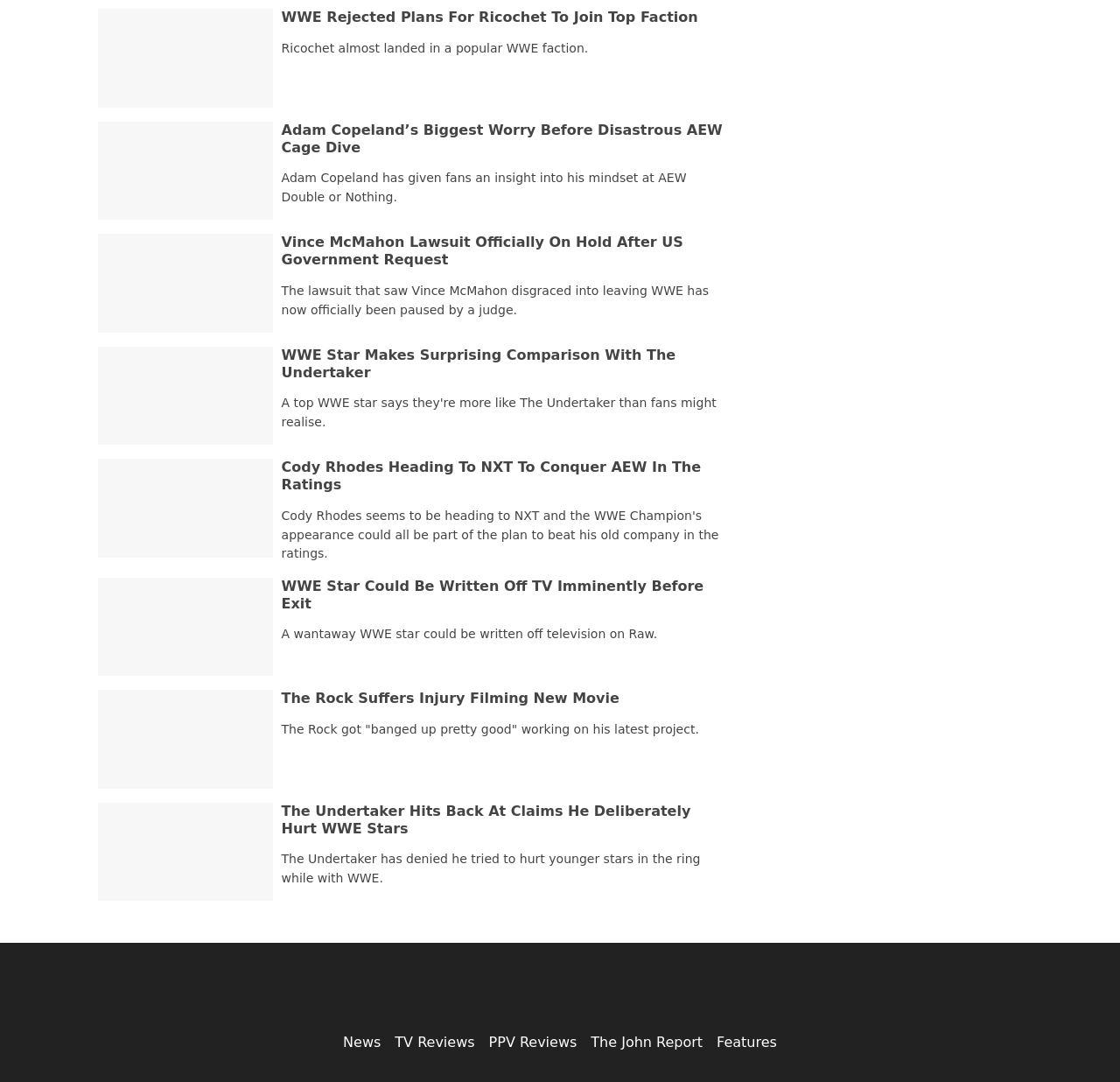Extract the bounding box coordinates for the UI element described by the text: "TV Reviews". The coordinates should be in the form of [left, top, right, bottom] with values between 0 and 1.

[0.353, 0.955, 0.424, 0.971]